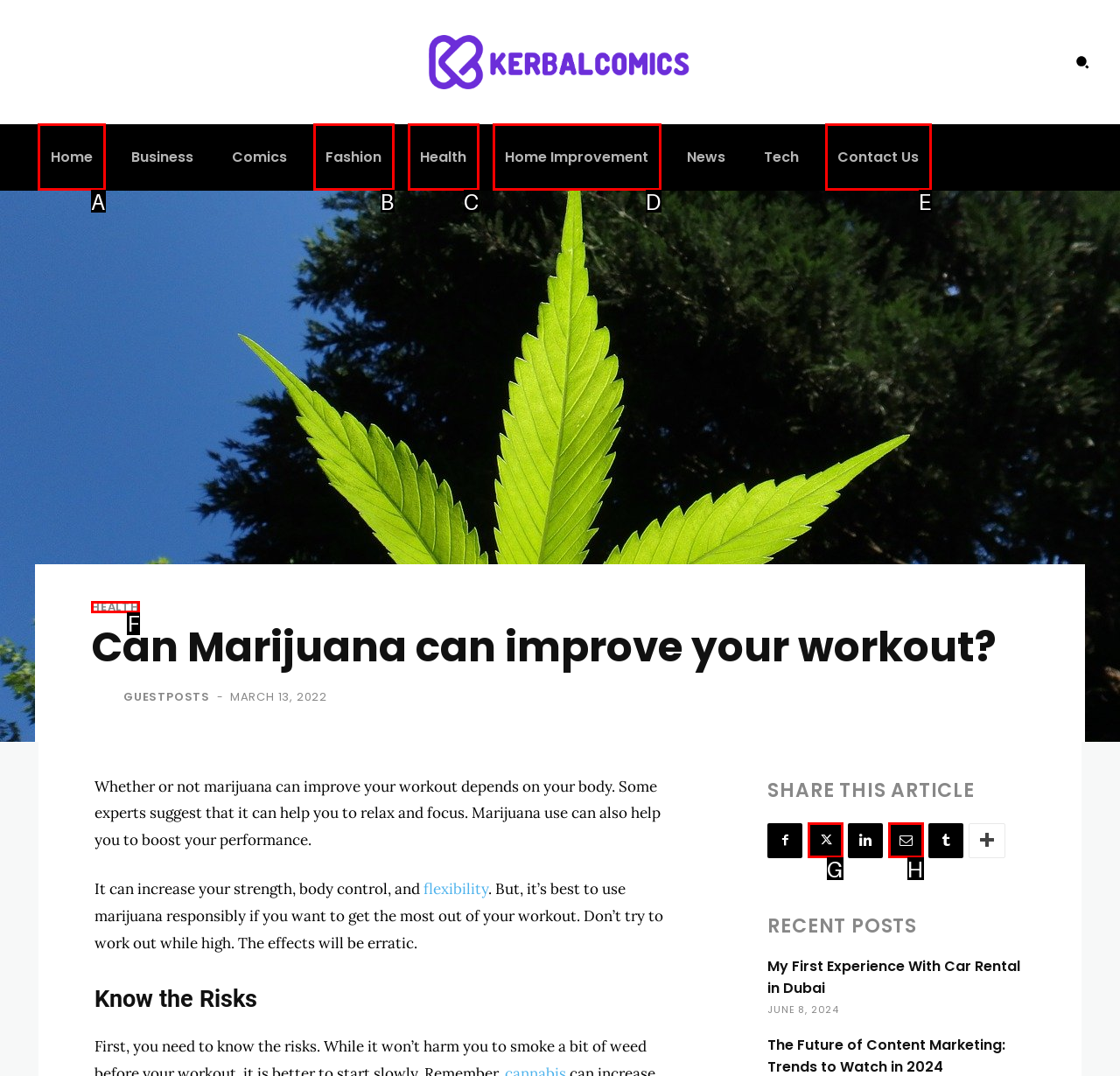Determine which HTML element should be clicked to carry out the following task: Go to the home page Respond with the letter of the appropriate option.

A